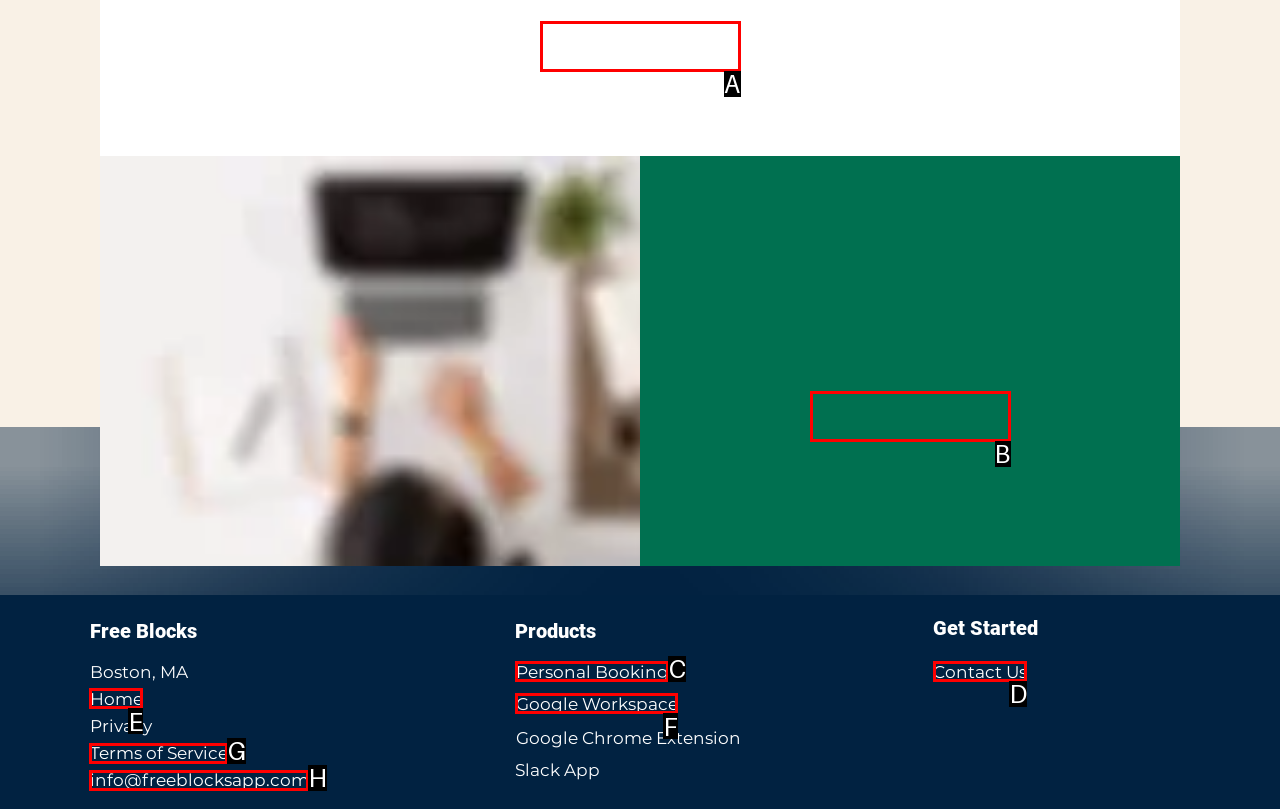What option should I click on to execute the task: Contact Us? Give the letter from the available choices.

D